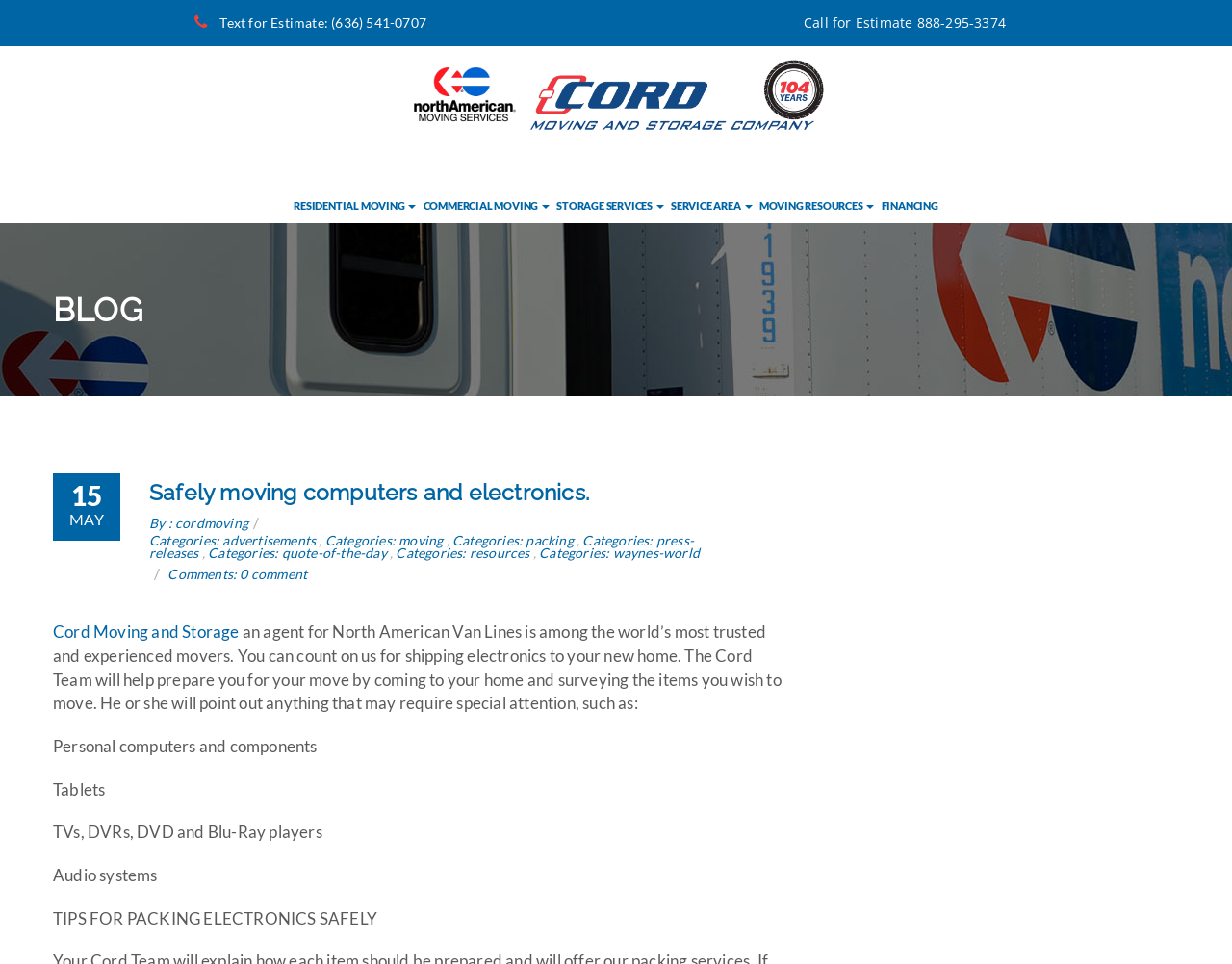Determine the bounding box coordinates of the element that should be clicked to execute the following command: "Read the blog post".

[0.121, 0.497, 0.478, 0.524]